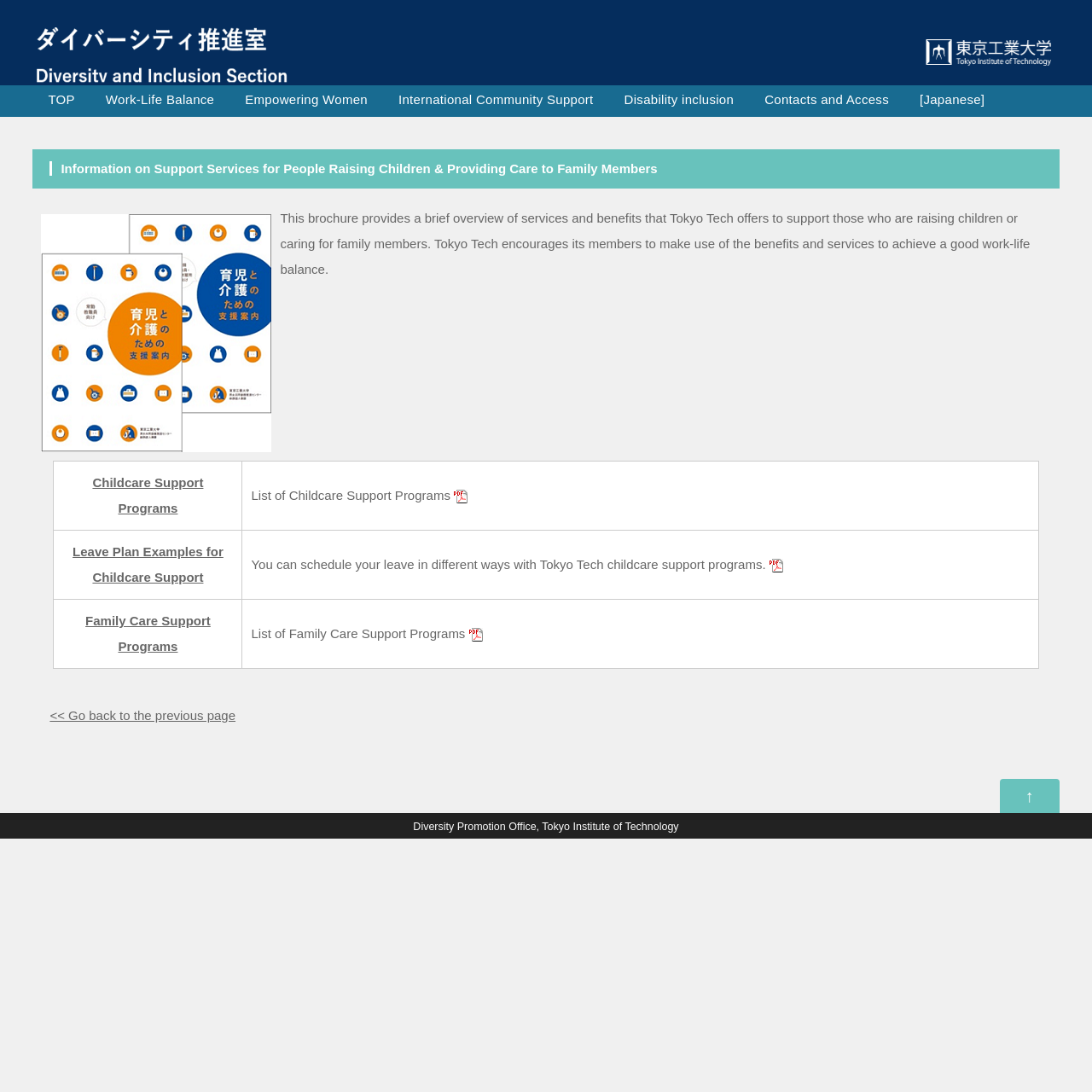Using a single word or phrase, answer the following question: 
What can be scheduled in different ways with Tokyo Tech childcare support programs?

Leave